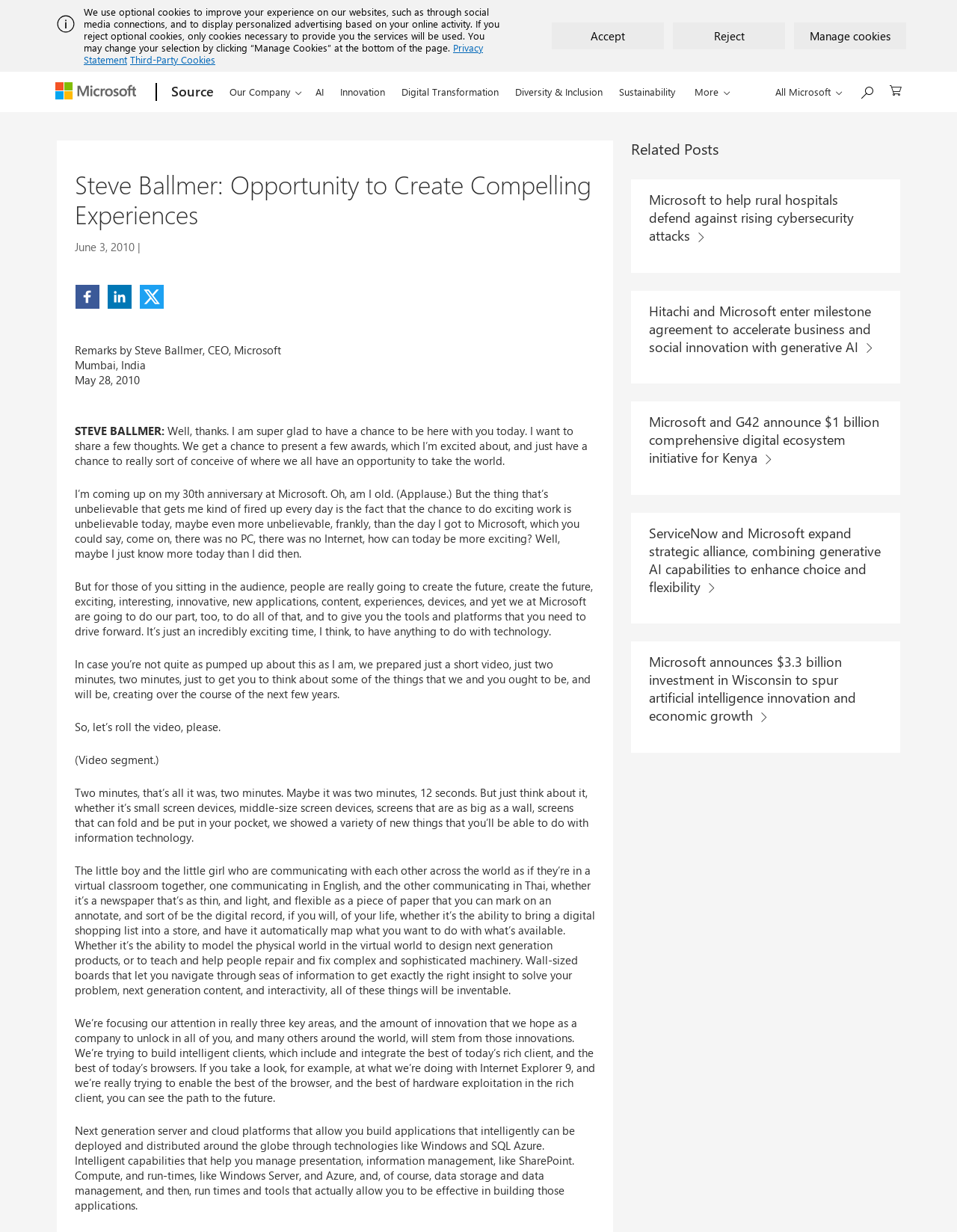Give the bounding box coordinates for the element described by: "Reject".

[0.703, 0.018, 0.82, 0.04]